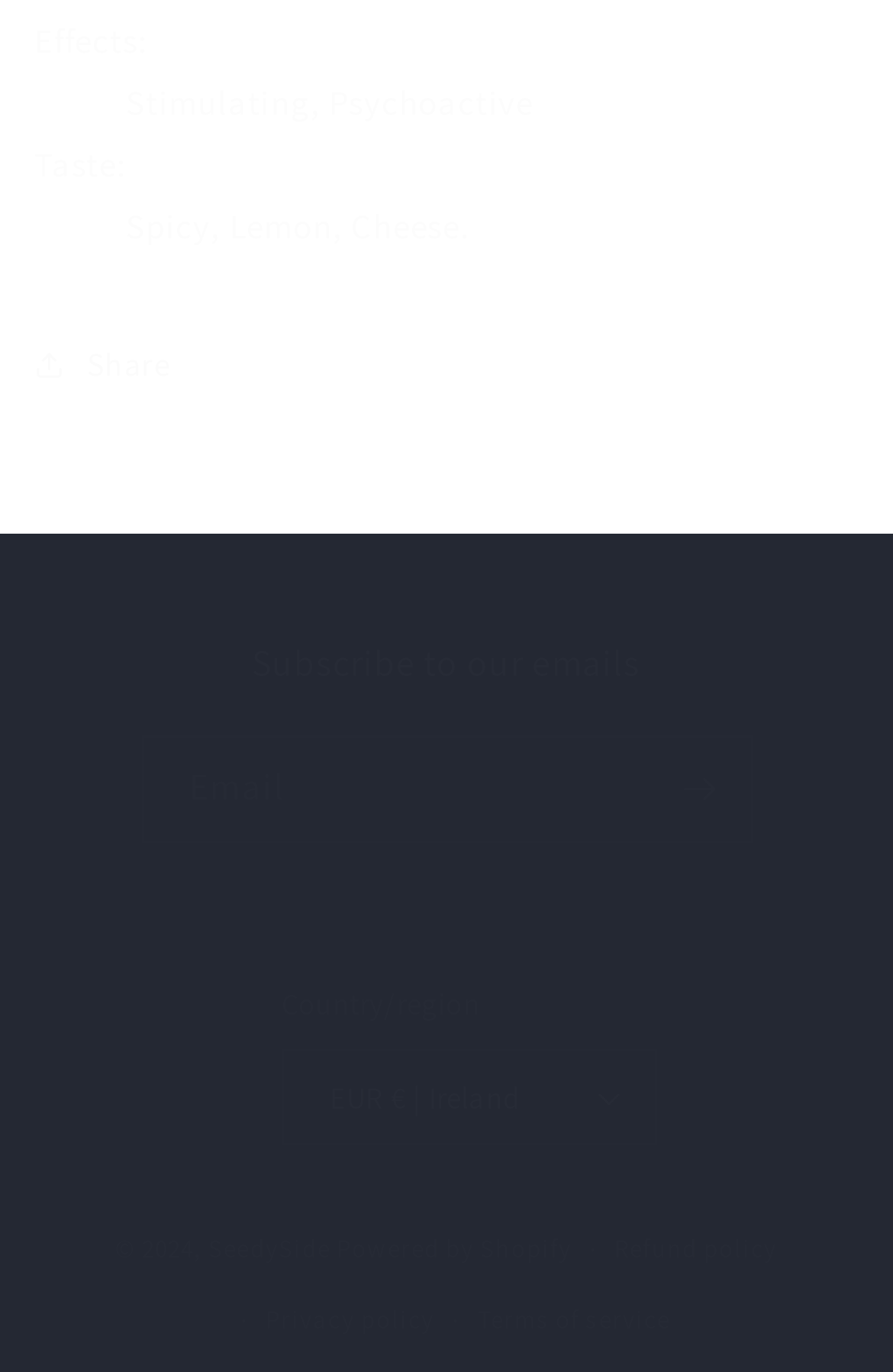Extract the bounding box coordinates for the described element: "Terms of service". The coordinates should be represented as four float numbers between 0 and 1: [left, top, right, bottom].

[0.535, 0.937, 0.751, 0.988]